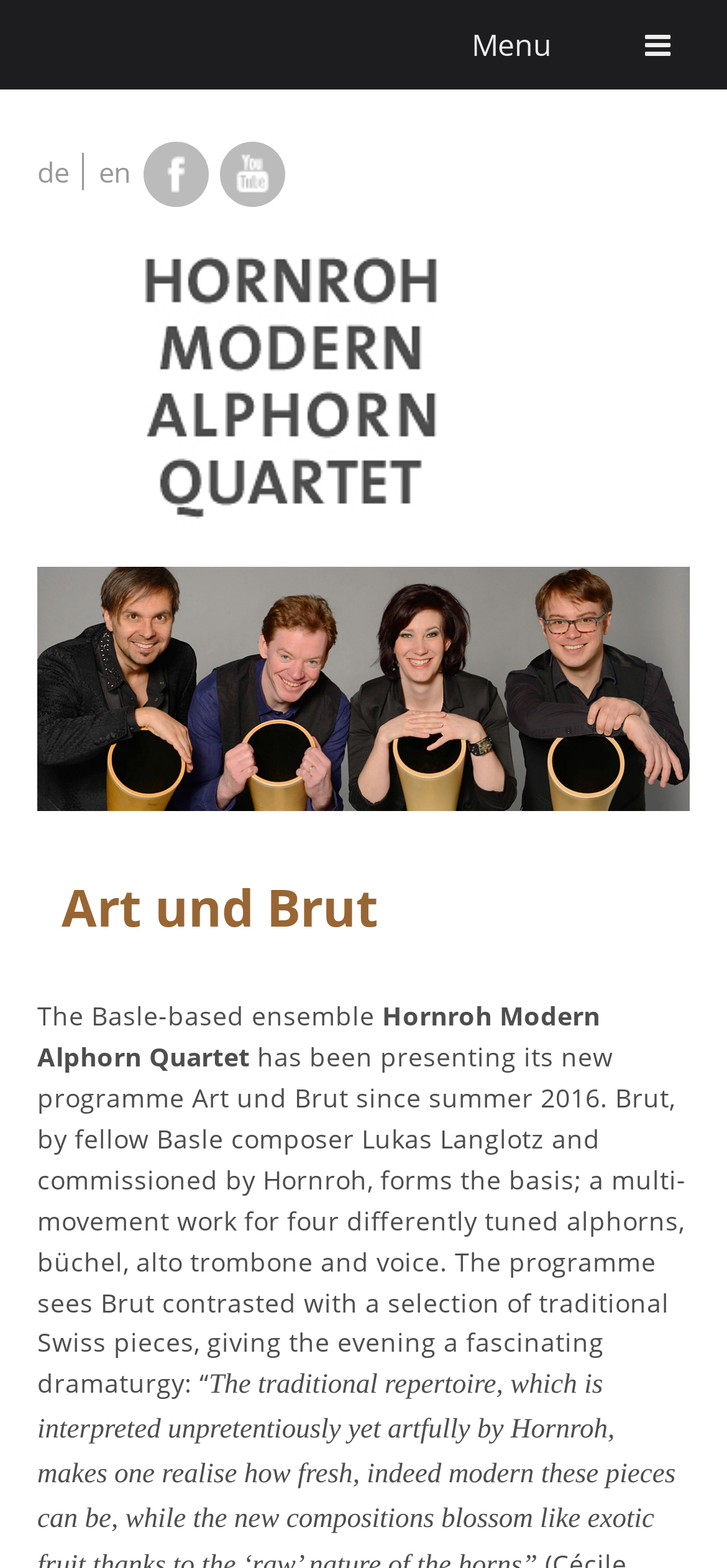Please provide a brief answer to the question using only one word or phrase: 
What is the name of the composer?

Lukas Langlotz